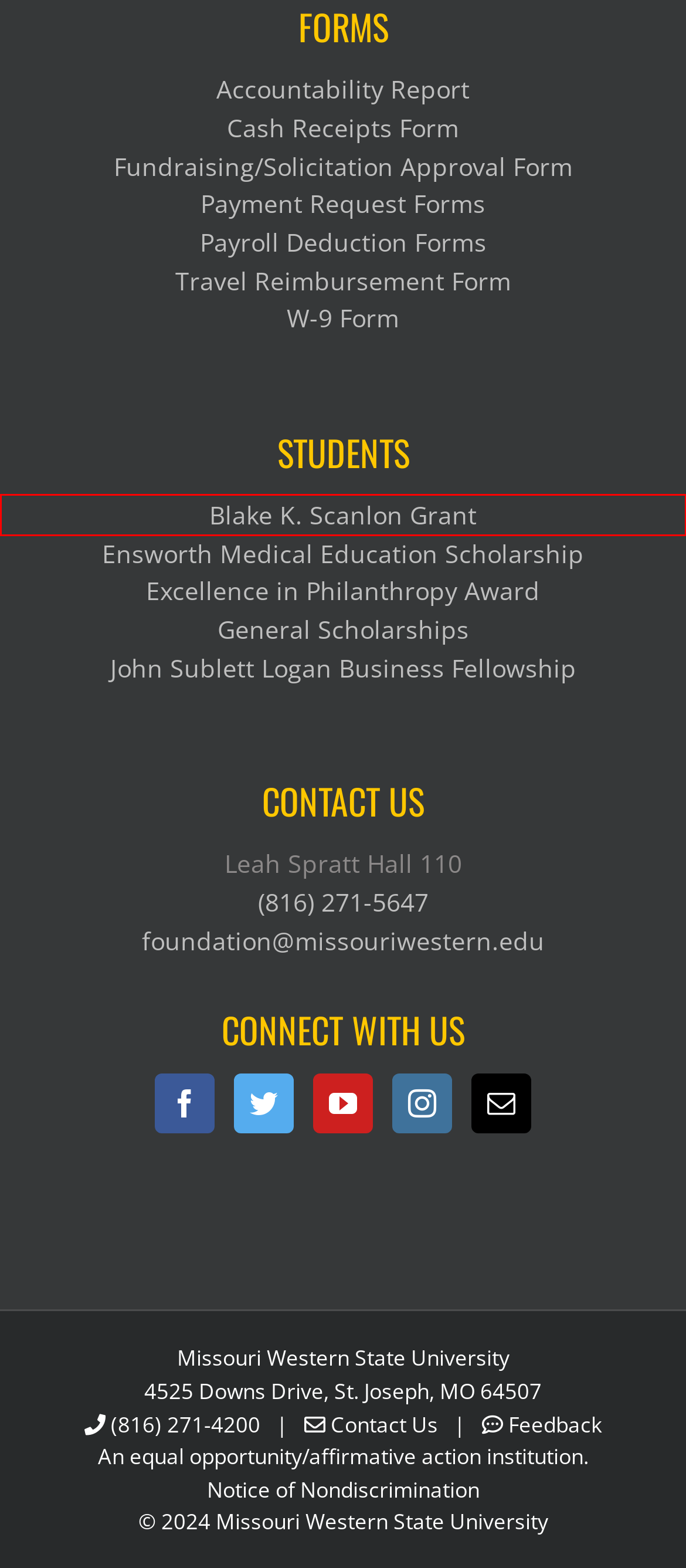You have a screenshot of a webpage, and a red bounding box highlights an element. Select the webpage description that best fits the new page after clicking the element within the bounding box. Options are:
A. Blake K. Scanlon Applied Learning Presentation Grant – MWSU Foundation
B. Excellence in Philanthropy Award – MWSU Foundation
C. Leo ’48 and Mary Ann ’68 &’70 Schmitz – MWSU Foundation
D. Scholarships and Grants | Financial Aid | MWSU
E. Ensworth Medical Education Scholarship – MWSU Foundation
F. Accountability Report – MWSU Foundation
G. Contact Us | Missouri Western State University | St. Joseph, MO
H. John Sublett Logan Business Fellowship – MWSU Foundation

A